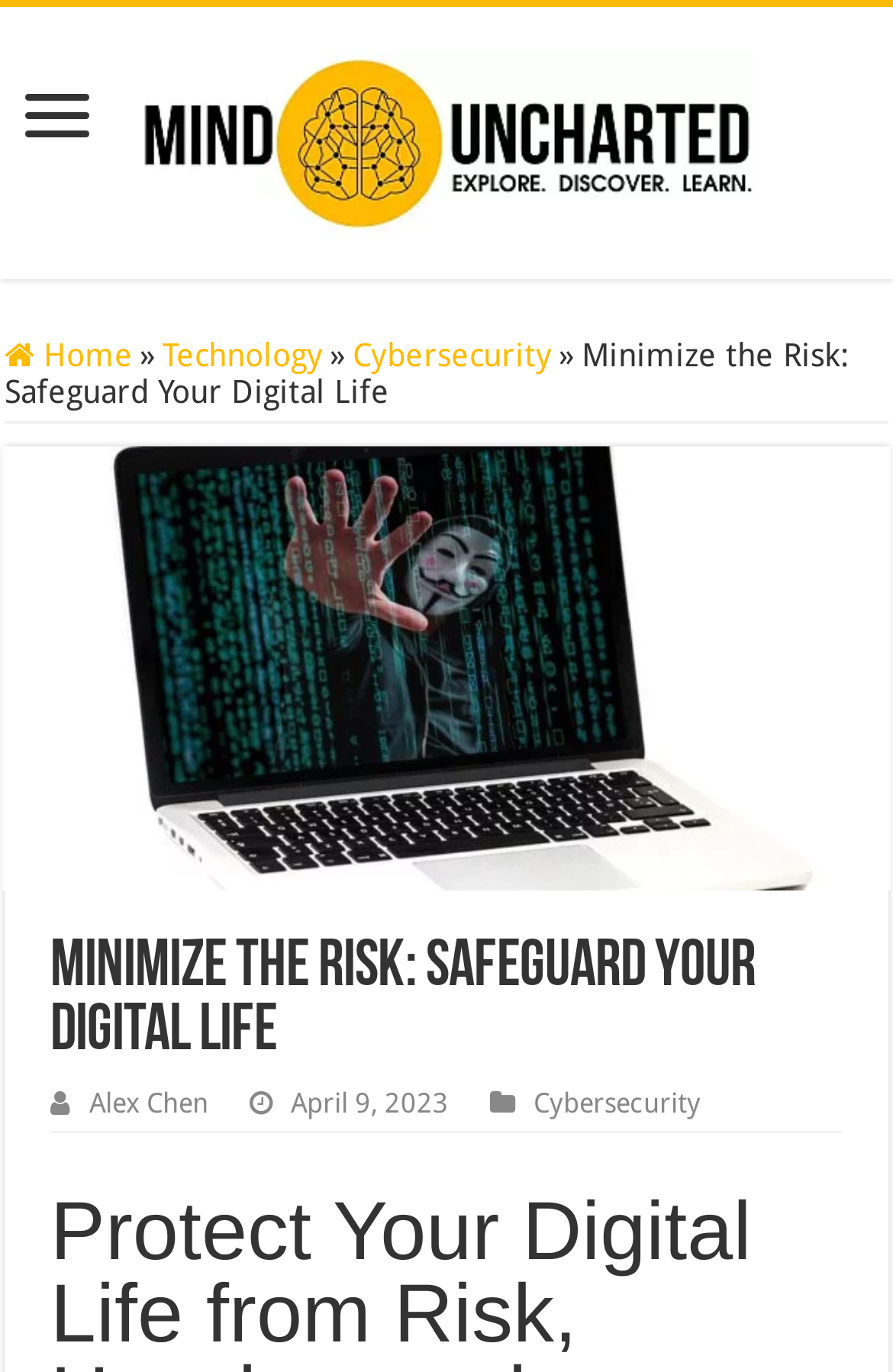Who is the author of the article?
Please provide a full and detailed response to the question.

I determined the author of the article by looking at the link element with the text 'Alex Chen', which is likely the author's name.